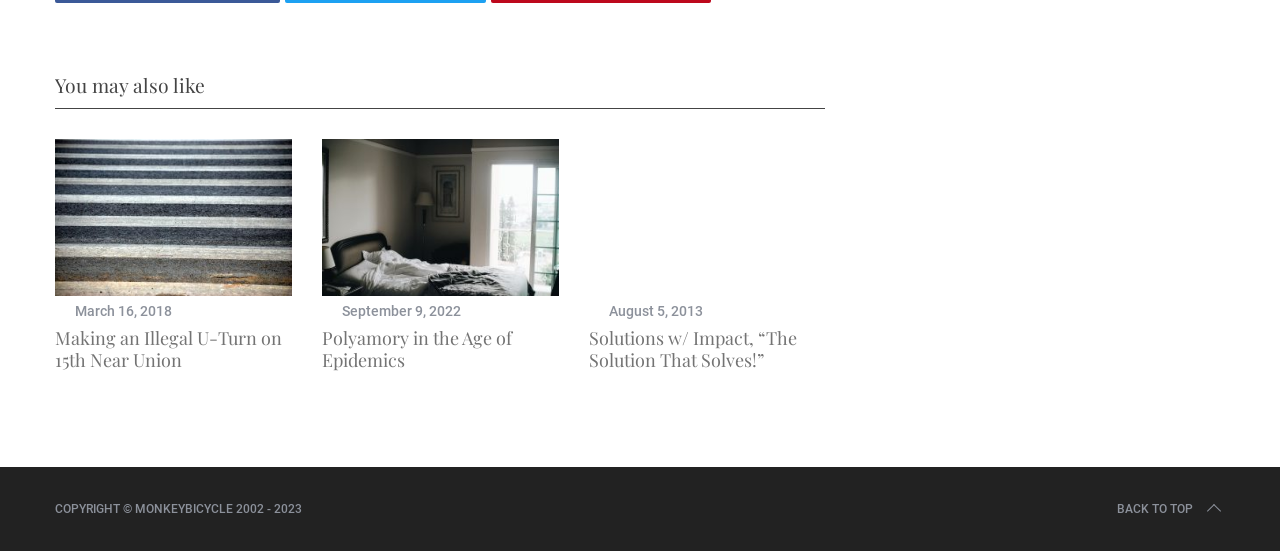What is the copyright information at the bottom of the page?
Please provide a single word or phrase based on the screenshot.

COPYRIGHT © MONKEYBICYCLE 2002 - 2023